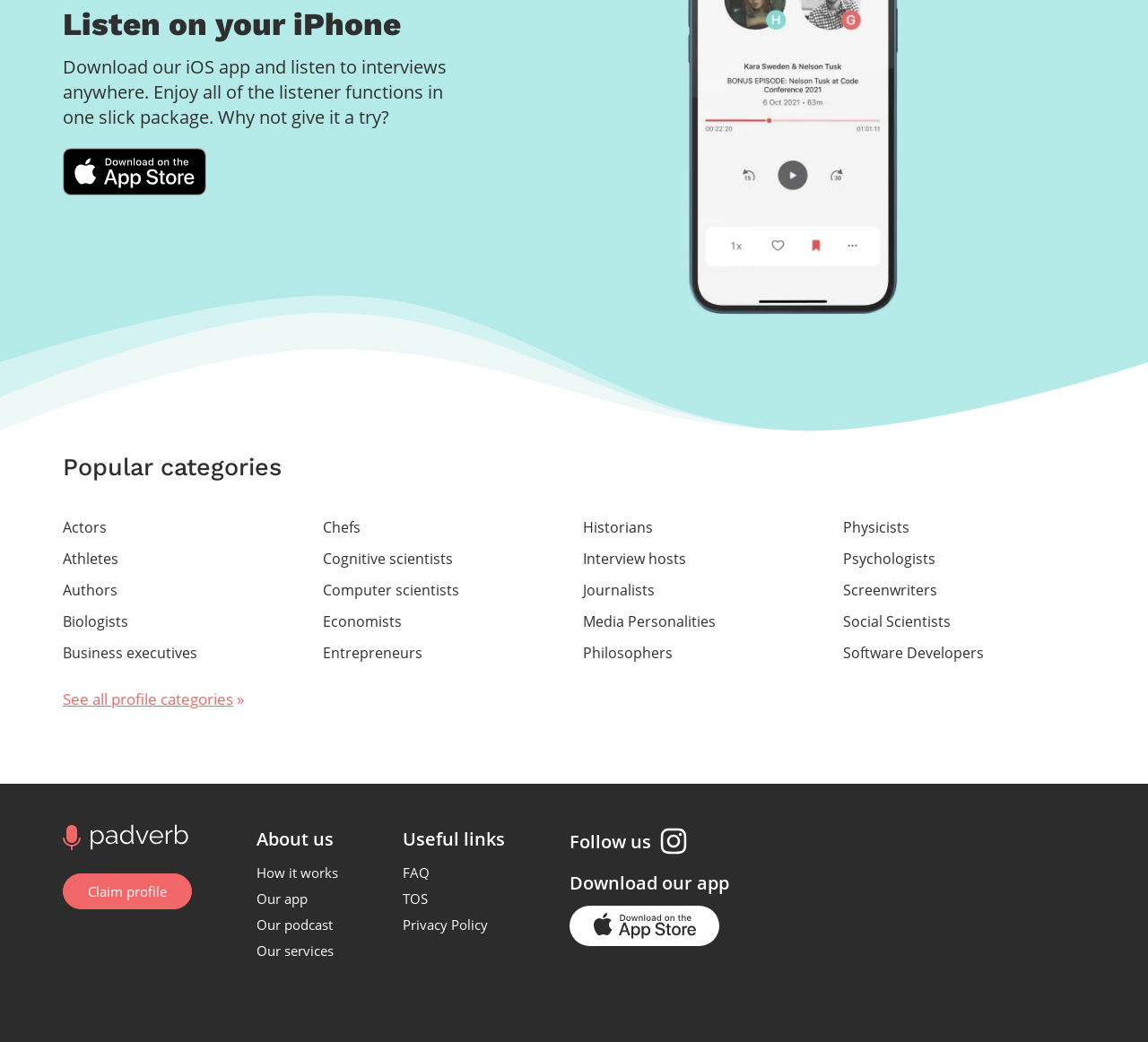Please locate the clickable area by providing the bounding box coordinates to follow this instruction: "Download Padverb on the App Store".

[0.055, 0.142, 0.18, 0.188]